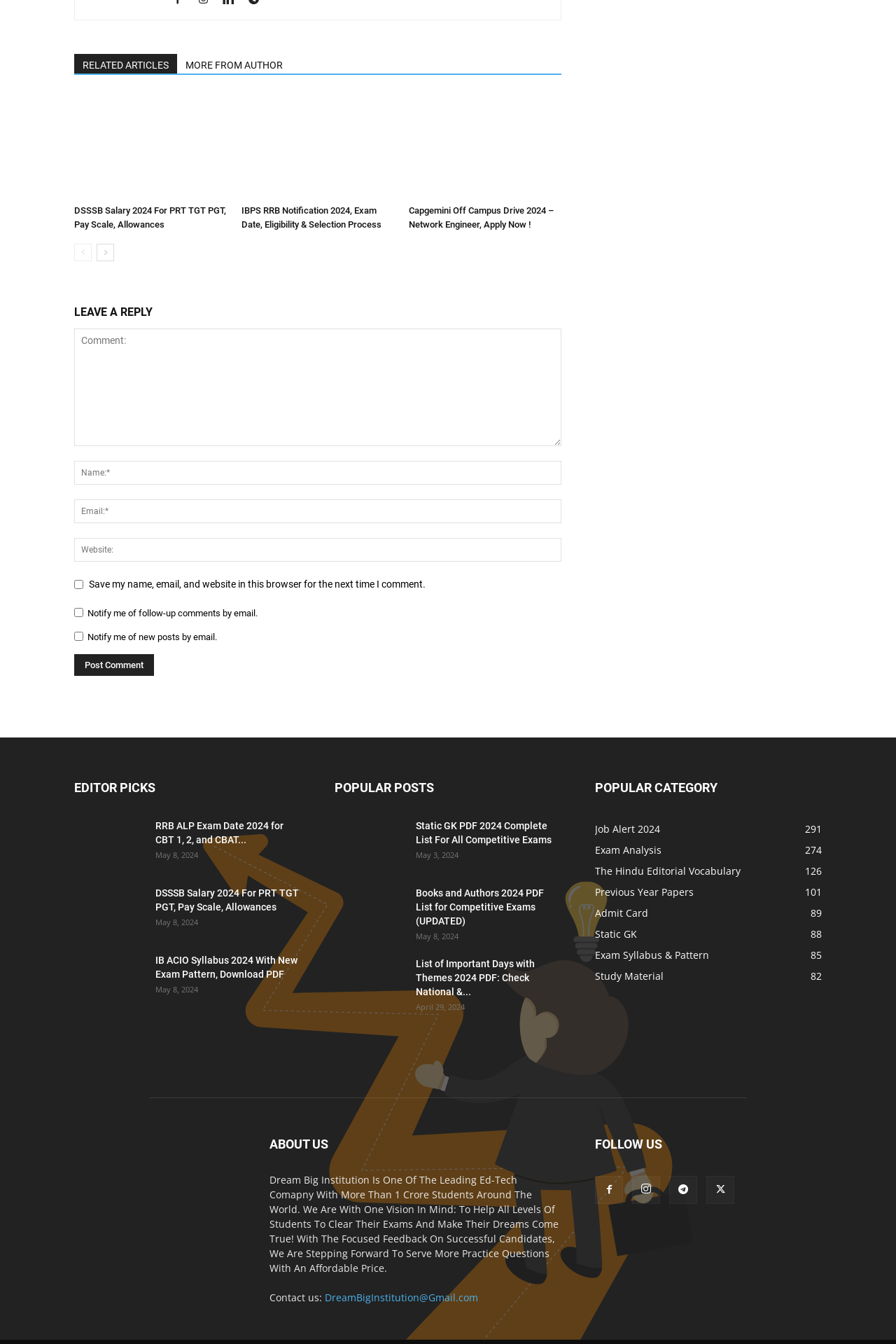What is the title of the first article?
Look at the image and respond to the question as thoroughly as possible.

I found the title of the first article by looking at the heading element with the text 'DSSSB Salary 2024 For PRT TGT PGT, Pay Scale, Allowances' and its corresponding link element with the same text.